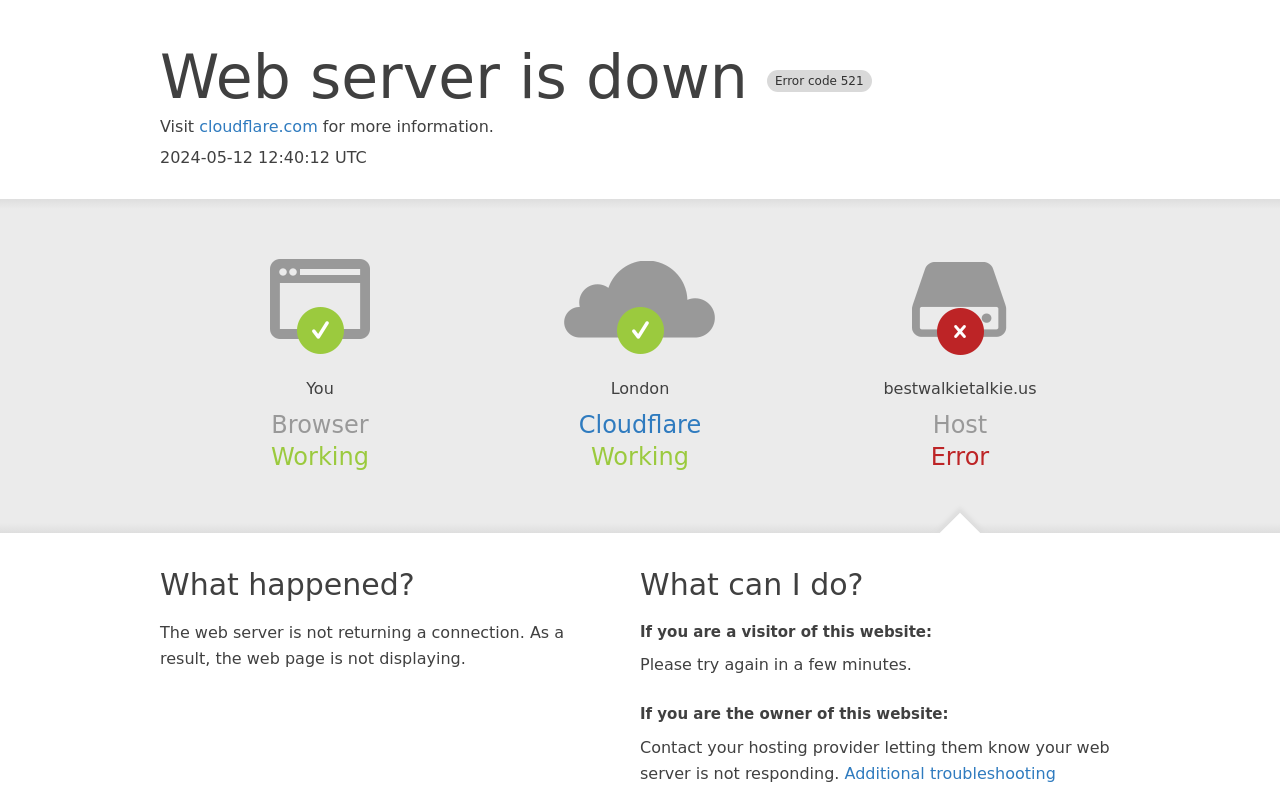What is the error code?
Please give a detailed and elaborate answer to the question.

The error code is mentioned in the heading 'Web server is down Error code 521' at the top of the webpage.